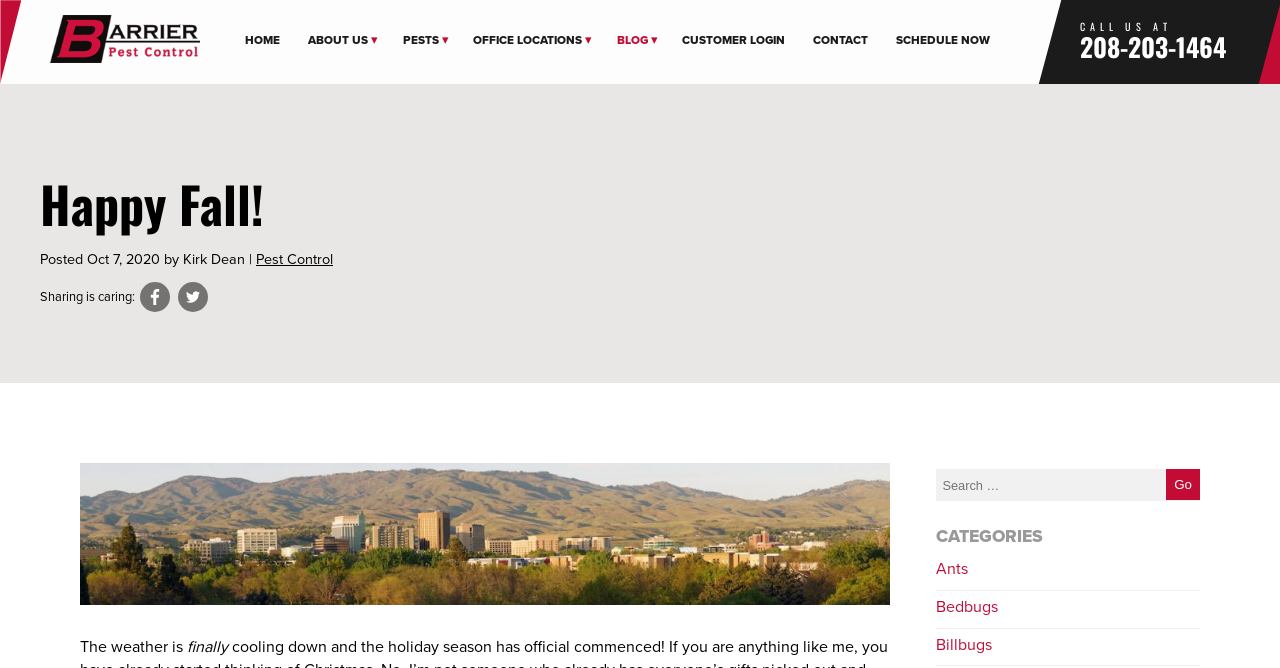How many main menu items are there?
Please use the image to provide a one-word or short phrase answer.

7